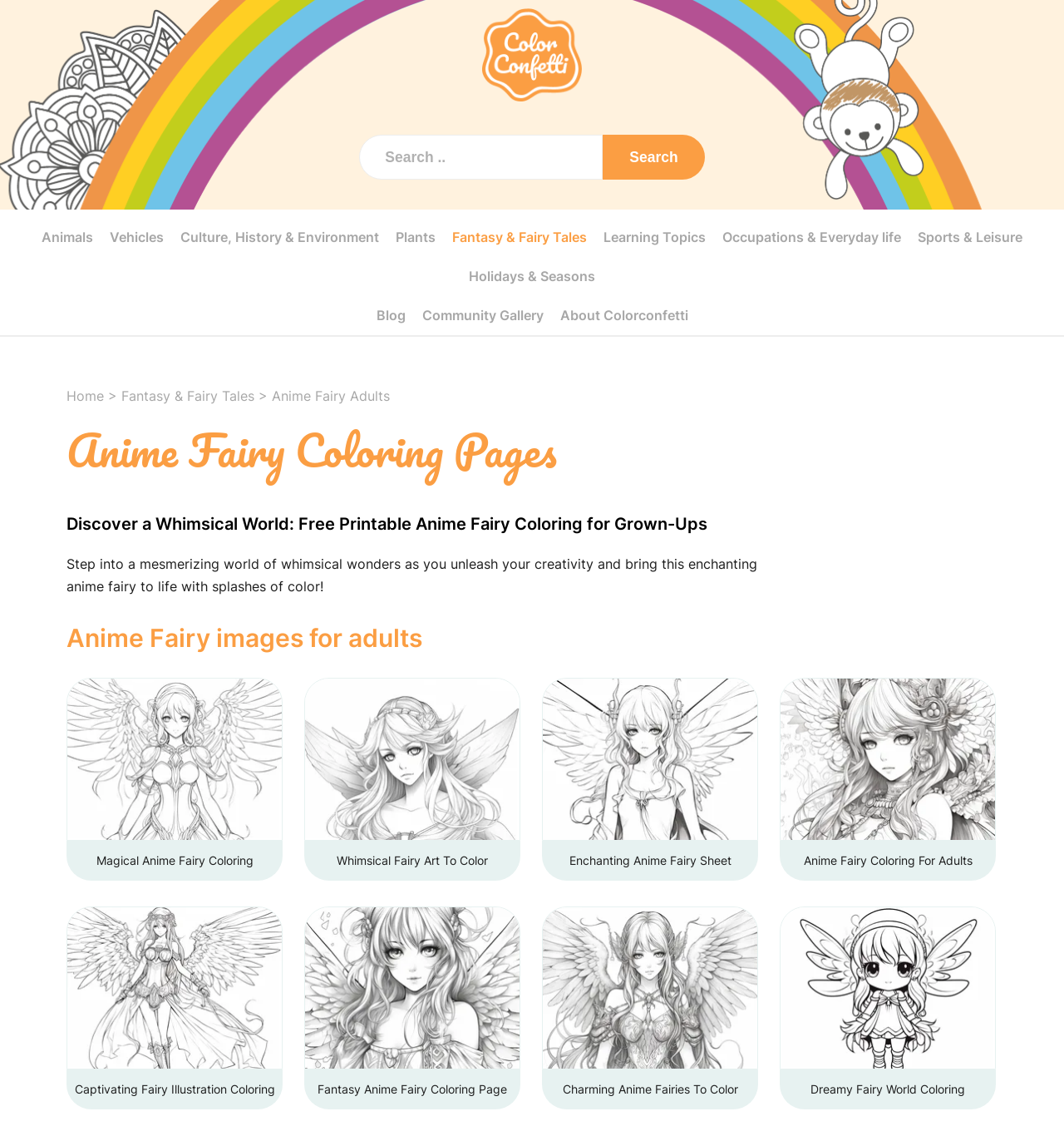Determine the bounding box coordinates of the region that needs to be clicked to achieve the task: "Click on the 'Fantasy & Fairy Tales' category".

[0.425, 0.2, 0.552, 0.22]